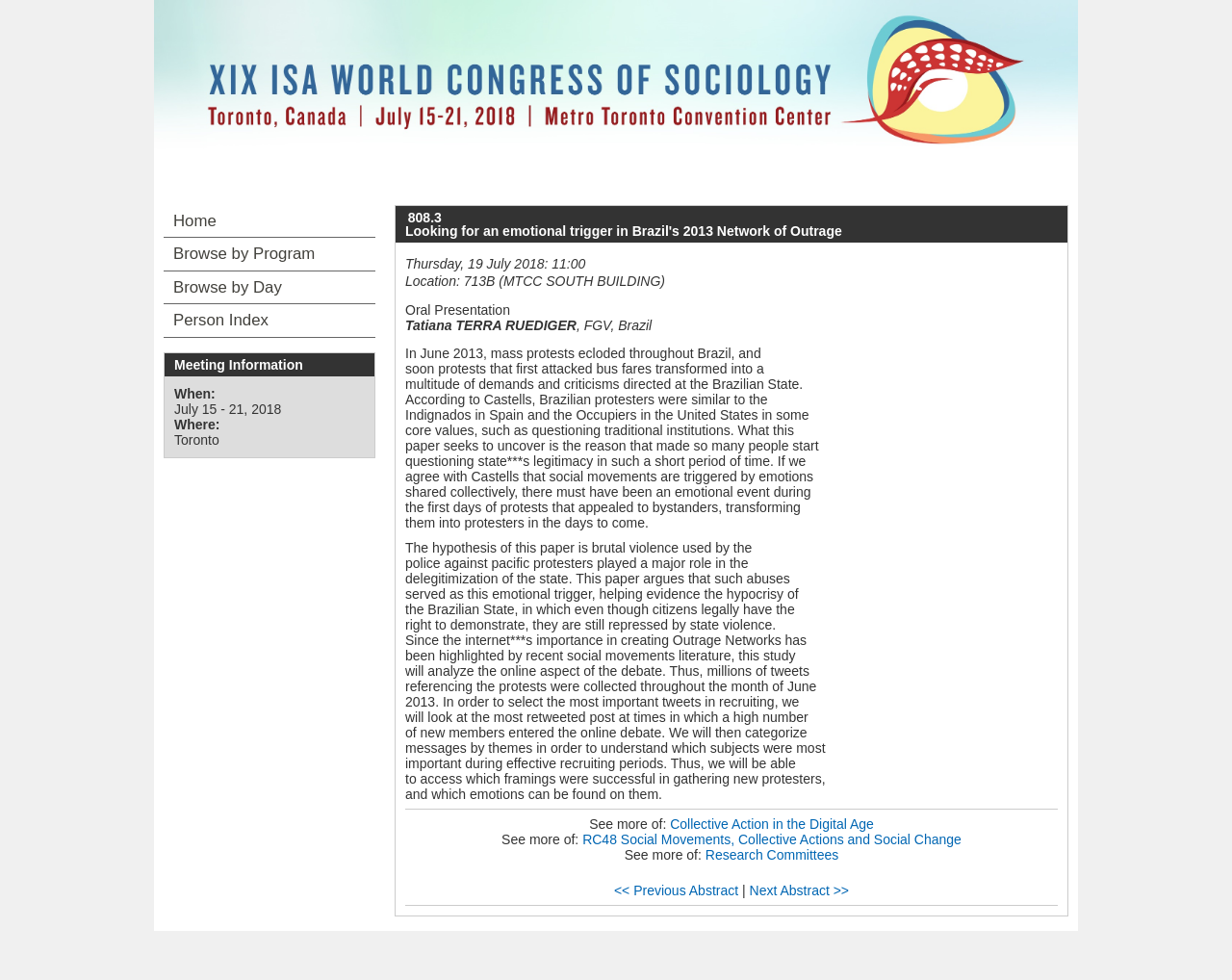Refer to the image and provide a thorough answer to this question:
What is the date of the oral presentation?

I found the date of the oral presentation by looking at the StaticText element with the text 'Thursday, 19 July 2018' which is located above the 'Location:' label.